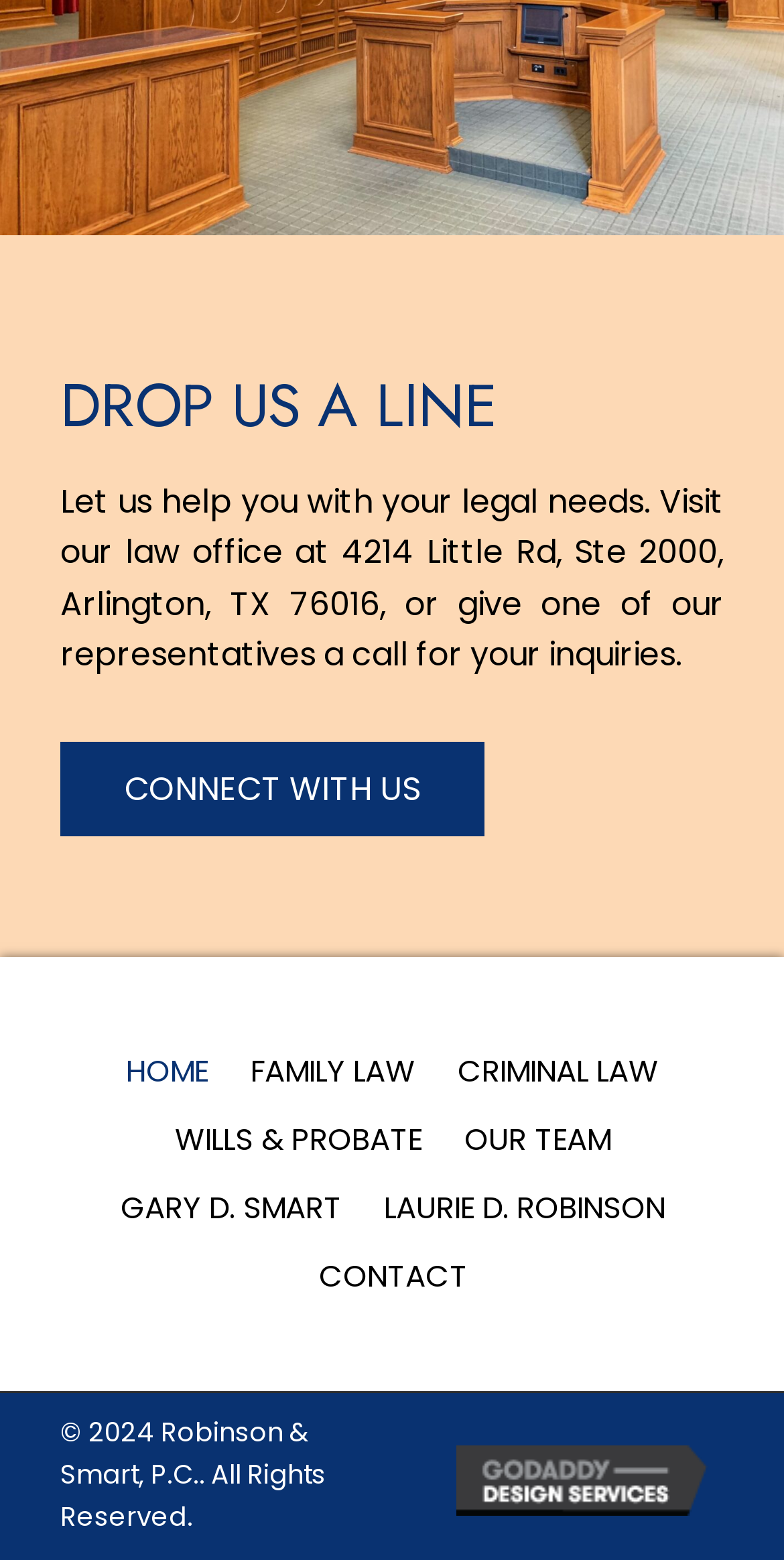Who designed the website?
Please ensure your answer is as detailed and informative as possible.

I found the website designer by looking at the link element at the bottom of the page, which says 'GoDaddy Web Design'. This link is accompanied by an image with the same text, indicating that GoDaddy Web Design is the website designer.